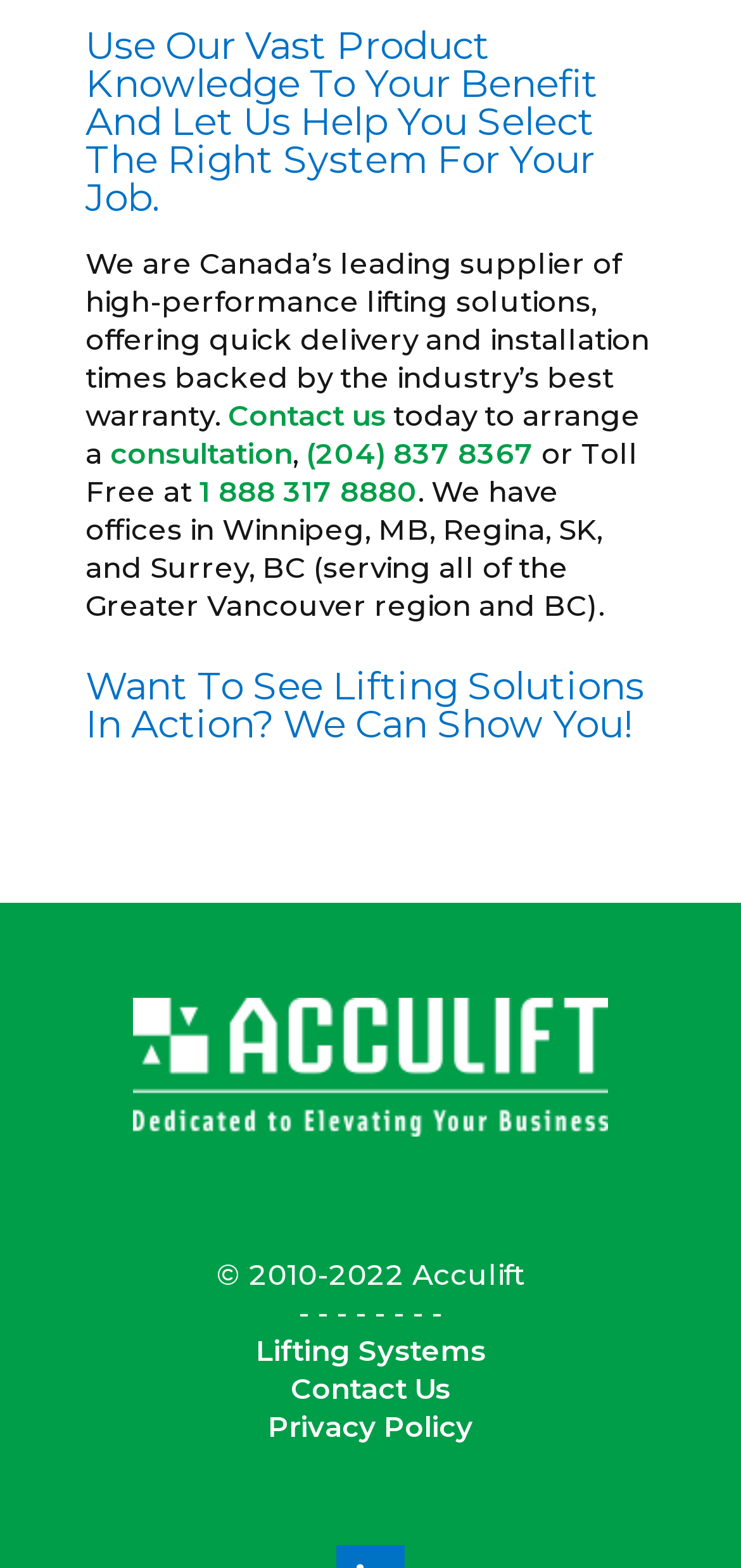Analyze the image and give a detailed response to the question:
What is the format of the toll-free number?

The format of the toll-free number can be determined by reading the link '1 888 317 8880'. This indicates that the toll-free number is in the format of 1 followed by a space, then the area code, and finally the phone number.